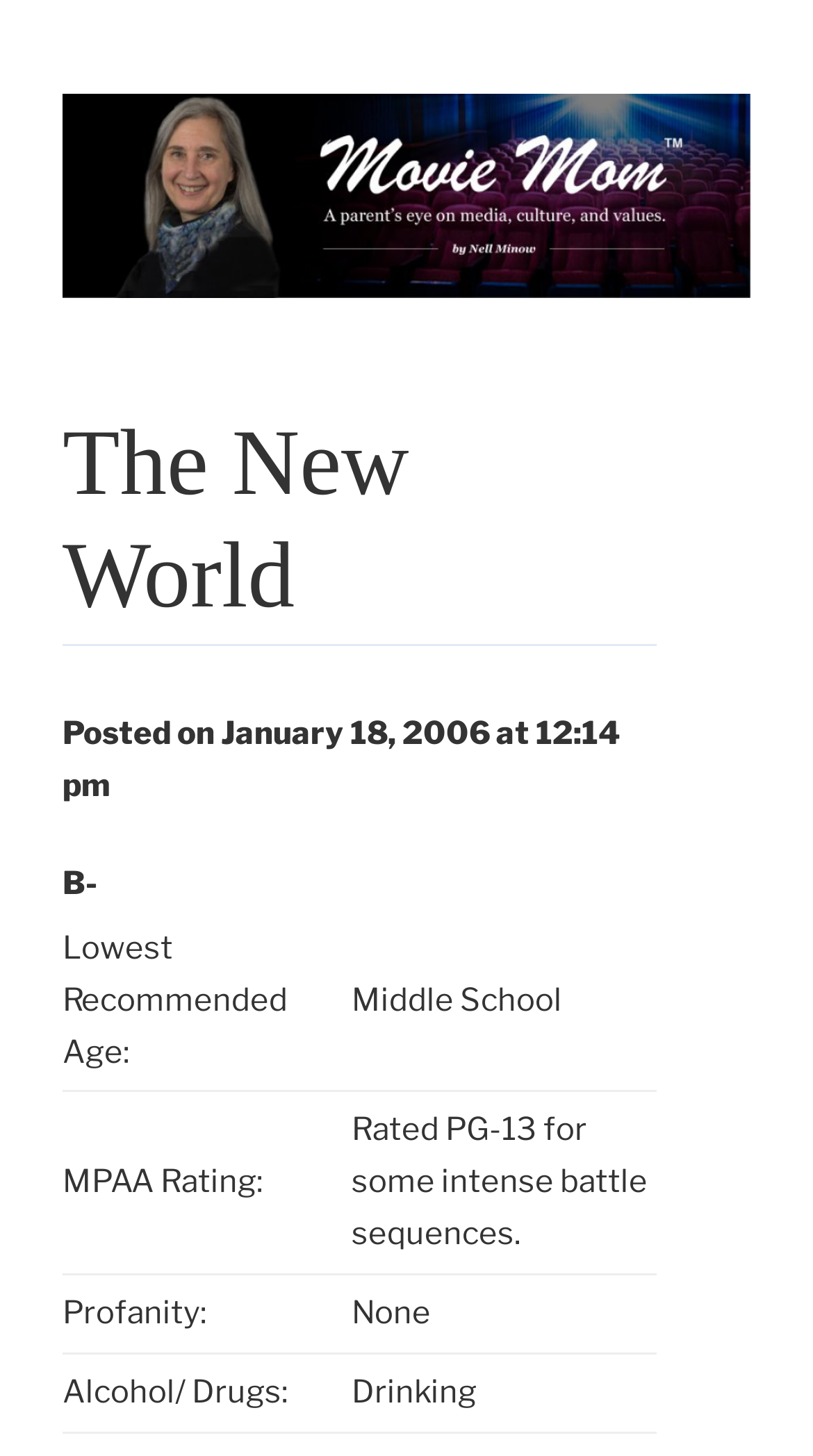Extract the main headline from the webpage and generate its text.

The New World